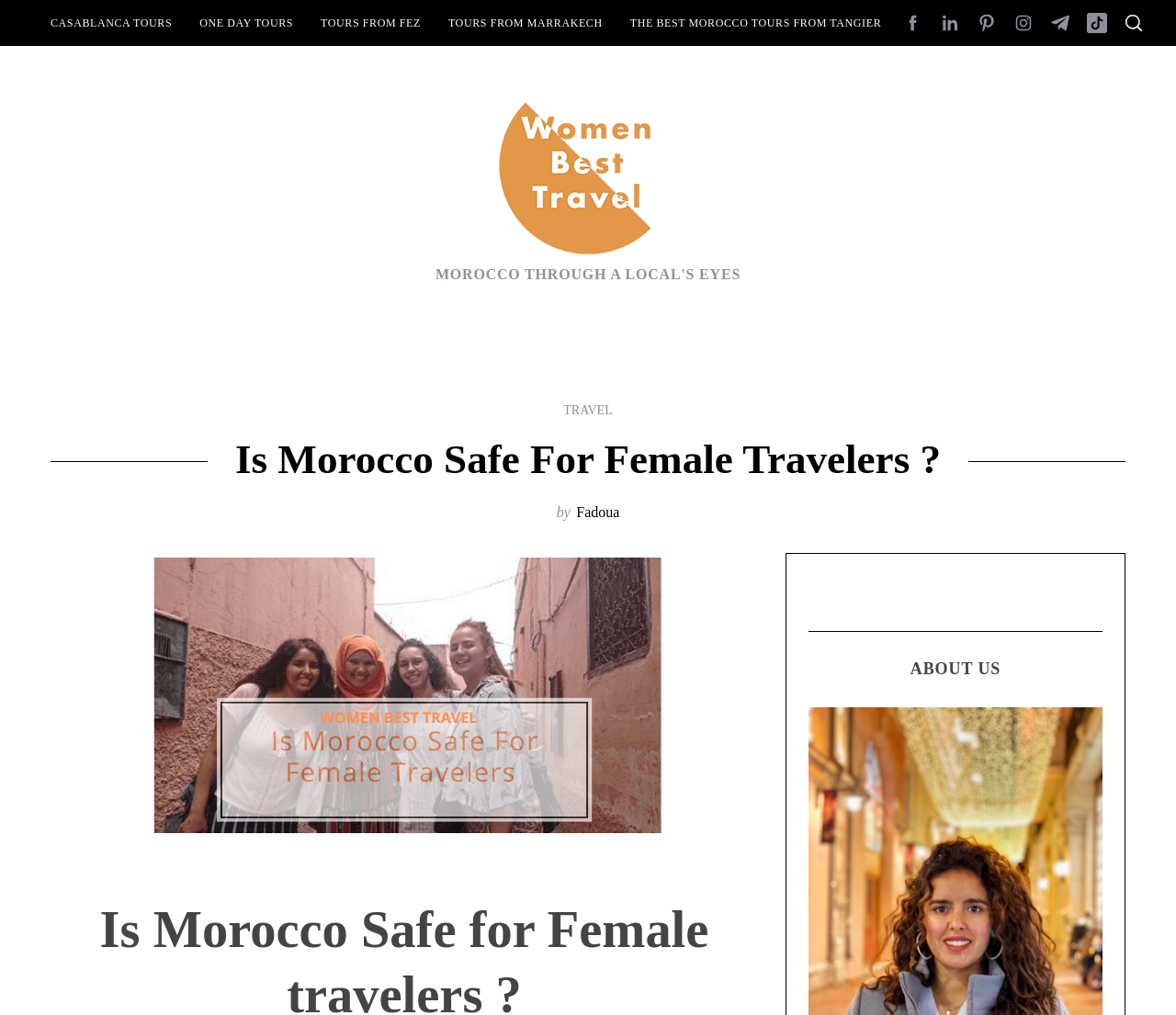How many navigation menus are there?
Please use the visual content to give a single word or phrase answer.

2